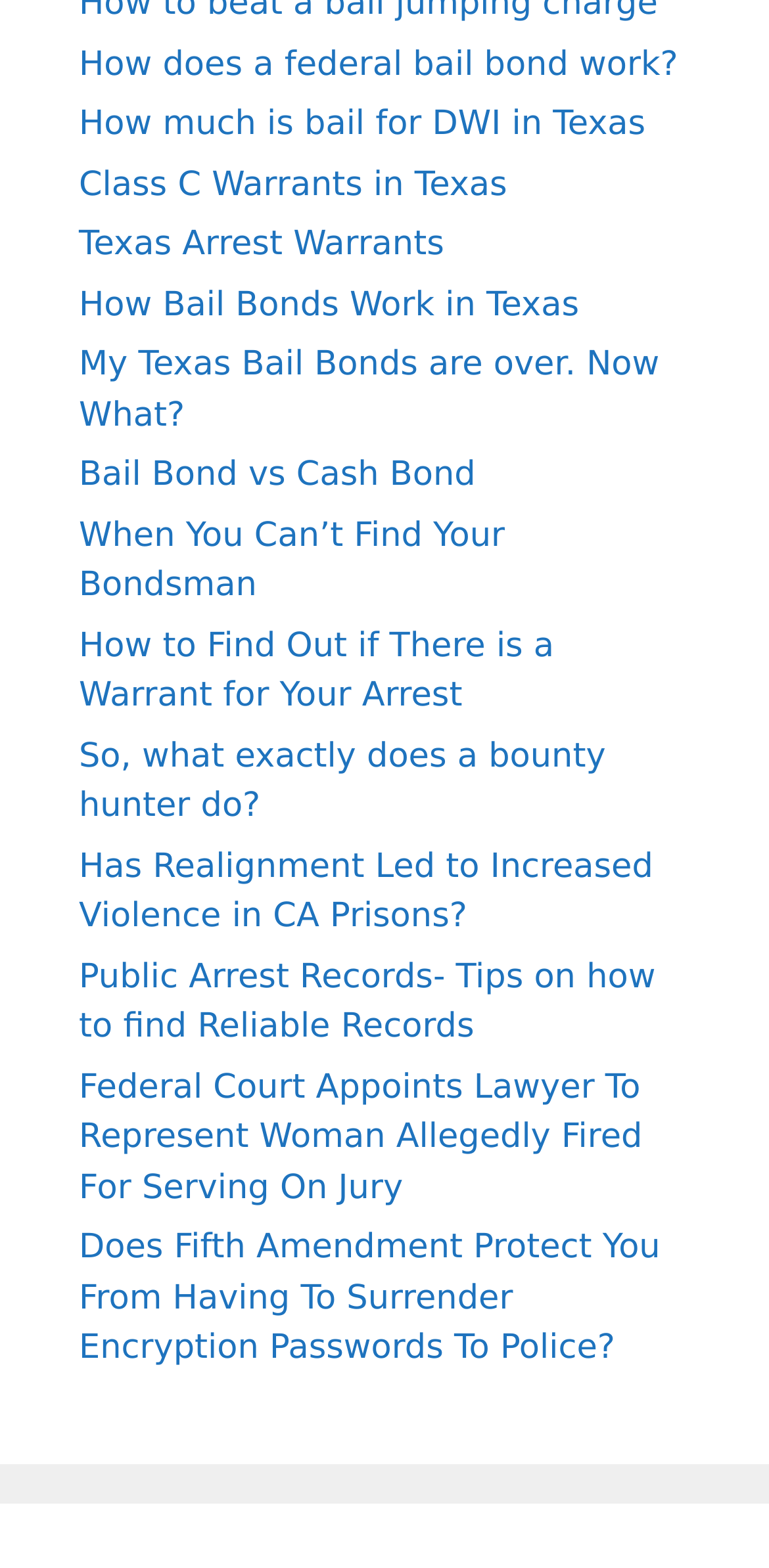Identify the bounding box for the described UI element: "Texas Arrest Warrants".

[0.103, 0.144, 0.578, 0.169]